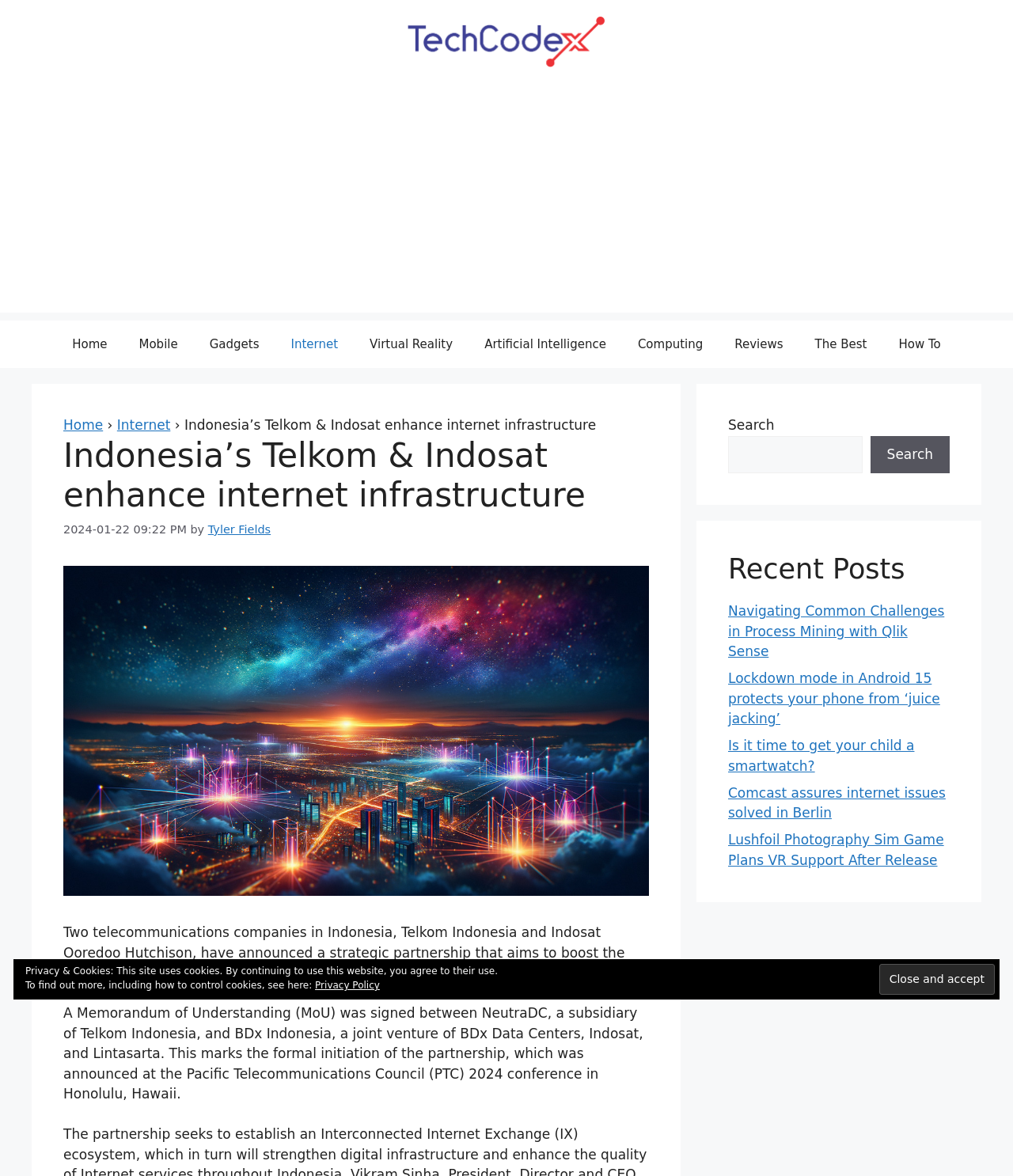Kindly determine the bounding box coordinates for the area that needs to be clicked to execute this instruction: "Click on the 'Reviews' link".

[0.71, 0.273, 0.789, 0.313]